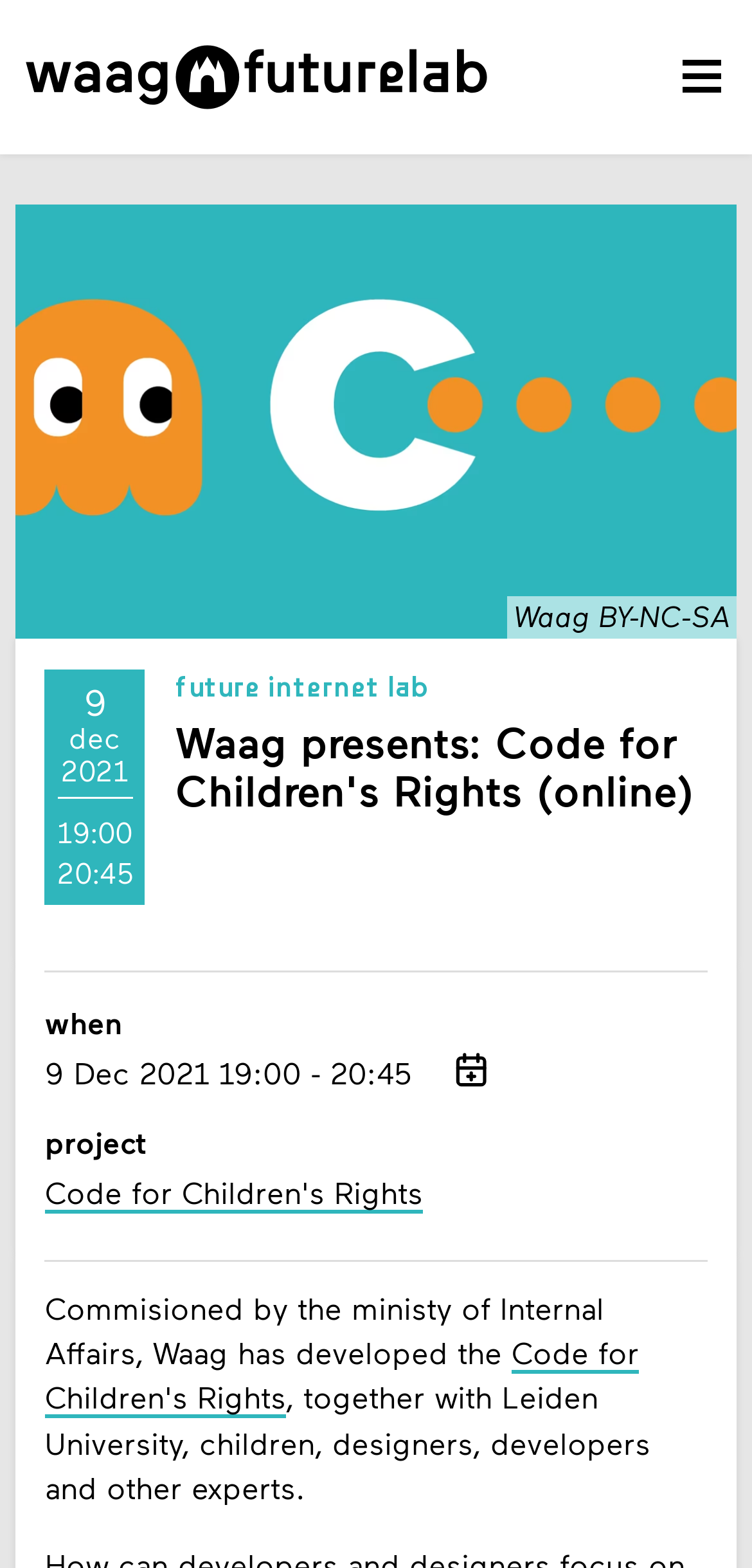Predict the bounding box coordinates for the UI element described as: "Code for Children's Rights". The coordinates should be four float numbers between 0 and 1, presented as [left, top, right, bottom].

[0.06, 0.746, 0.94, 0.775]